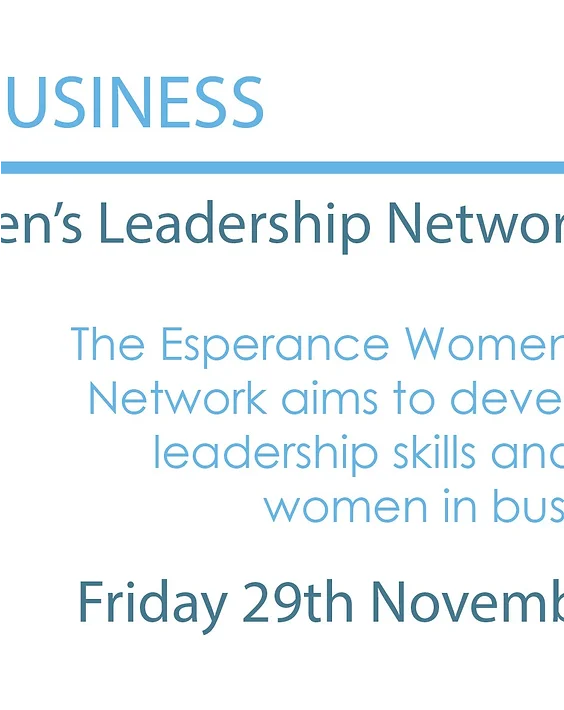Summarize the image with a detailed caption.

The image showcases promotional material for the "Esperance Women’s Leadership Networking Event," highlighting the organization's mission to foster women's leadership skills and connect women in business. The event is scheduled for Friday, November 29th, and emphasizes the importance of empowering women in the workforce. The design features a clean layout with a prominent heading and a brief description, which outlines the purpose of the event and its dedication to supporting women in their professional journeys.